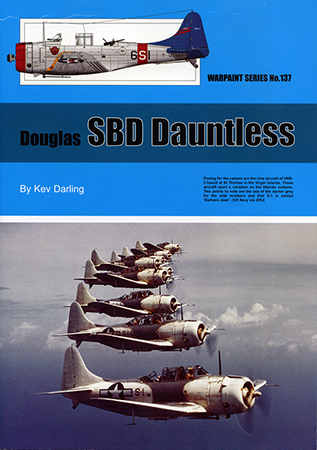What is the number of the Warpaint Series?
Answer the question using a single word or phrase, according to the image.

137